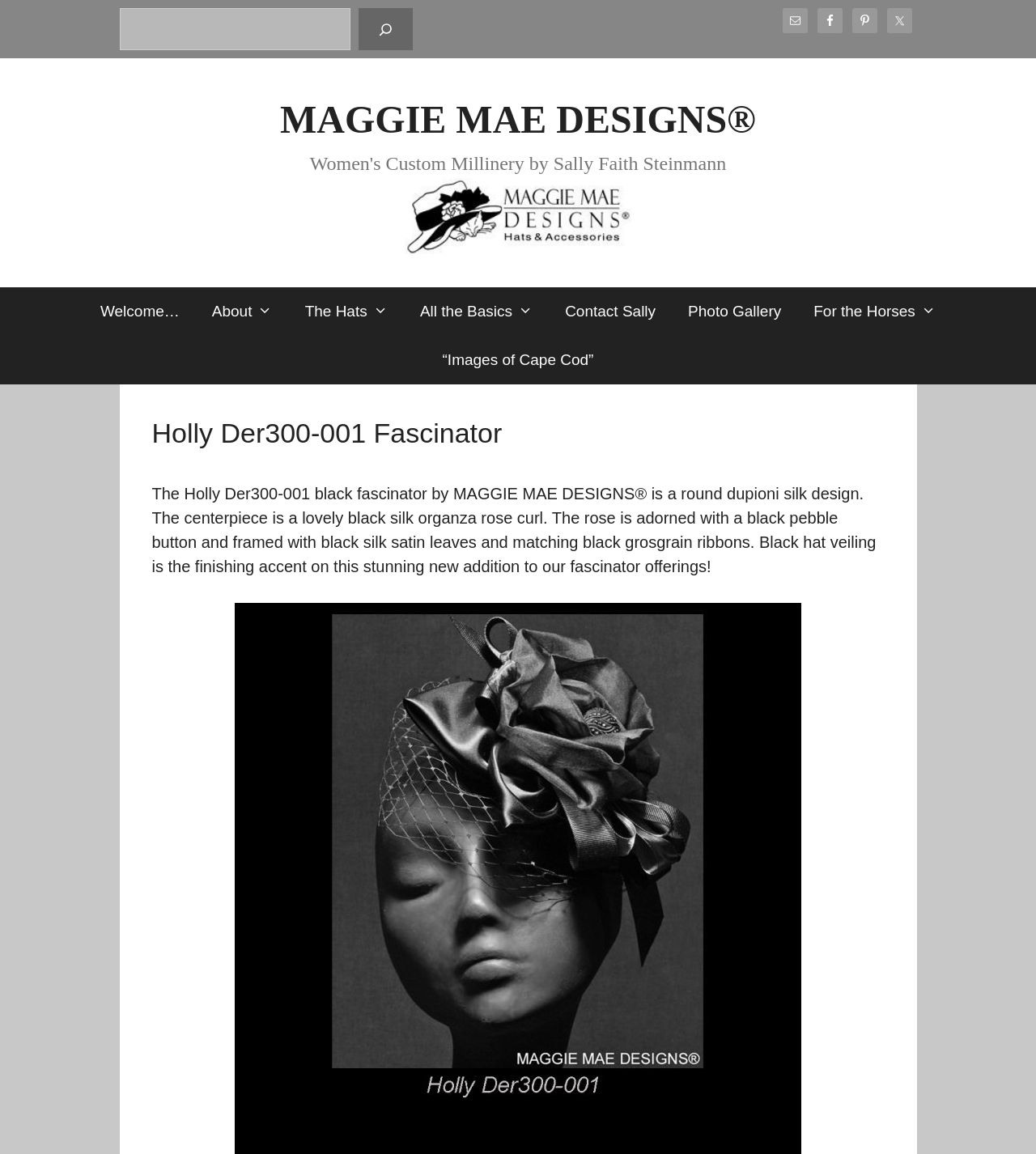Please find the bounding box coordinates of the element that needs to be clicked to perform the following instruction: "Search for something". The bounding box coordinates should be four float numbers between 0 and 1, represented as [left, top, right, bottom].

[0.115, 0.007, 0.338, 0.043]